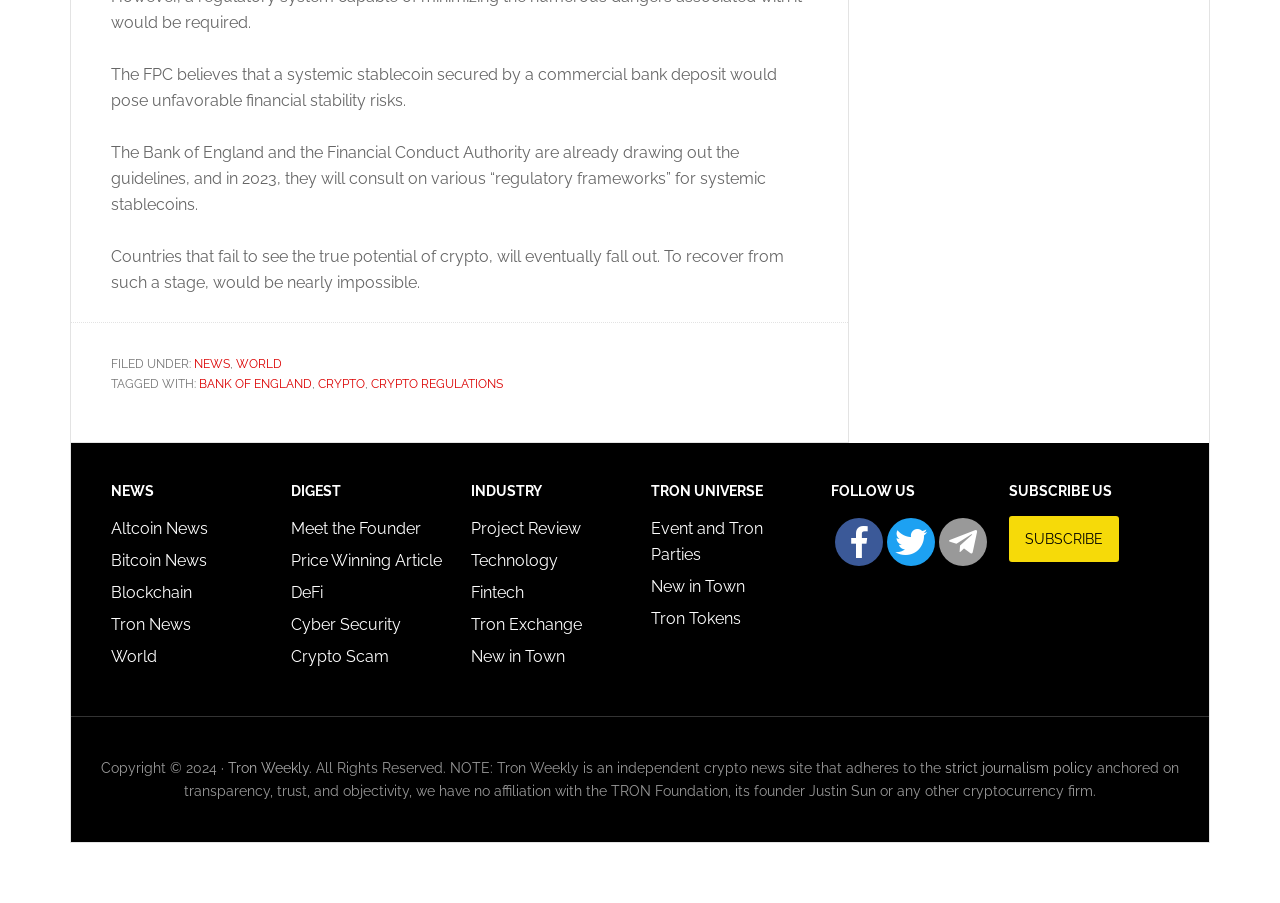Kindly determine the bounding box coordinates for the area that needs to be clicked to execute this instruction: "Click on CRYPTO REGULATIONS".

[0.29, 0.417, 0.393, 0.433]